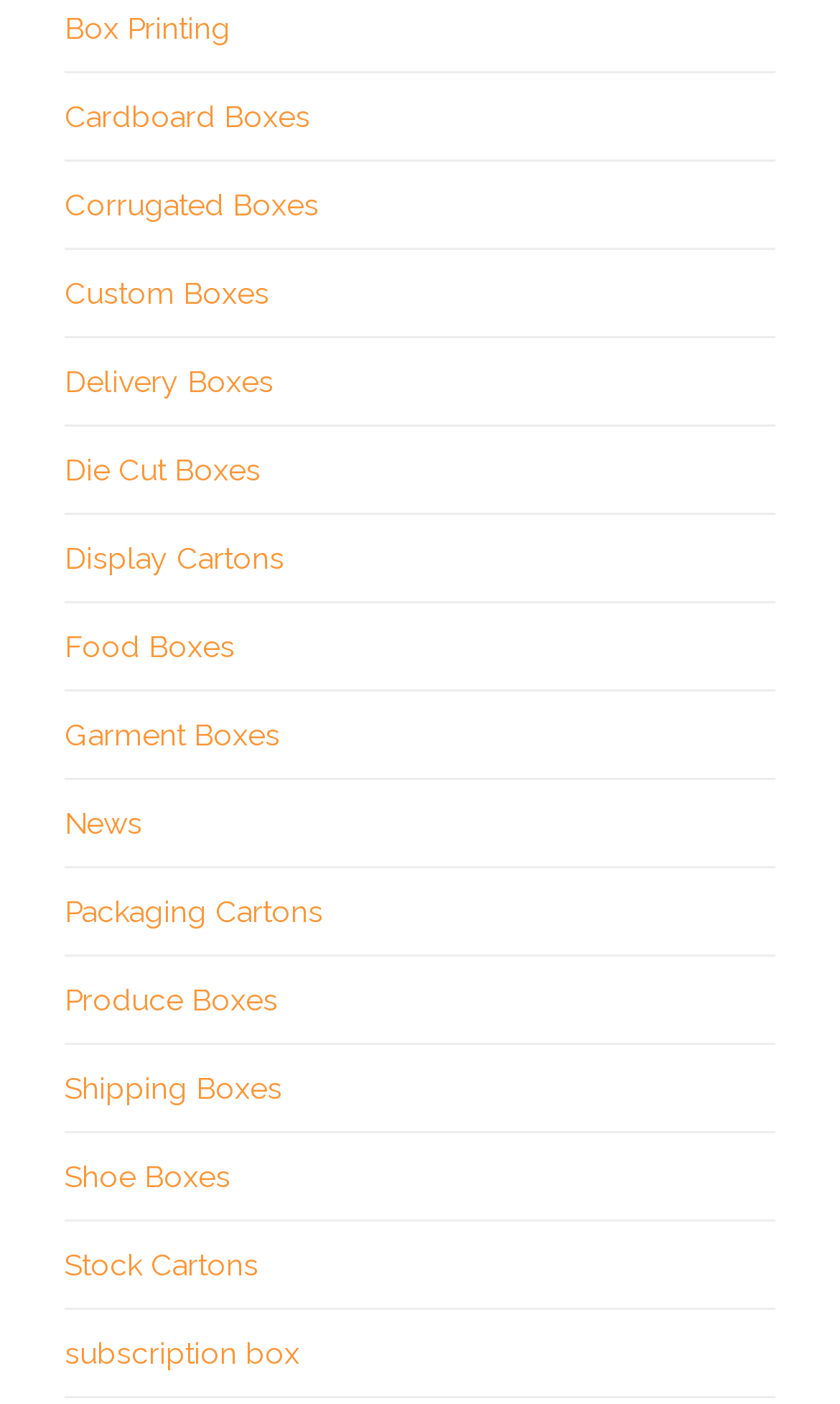Pinpoint the bounding box coordinates of the area that should be clicked to complete the following instruction: "view Custom Boxes". The coordinates must be given as four float numbers between 0 and 1, i.e., [left, top, right, bottom].

[0.077, 0.196, 0.321, 0.22]